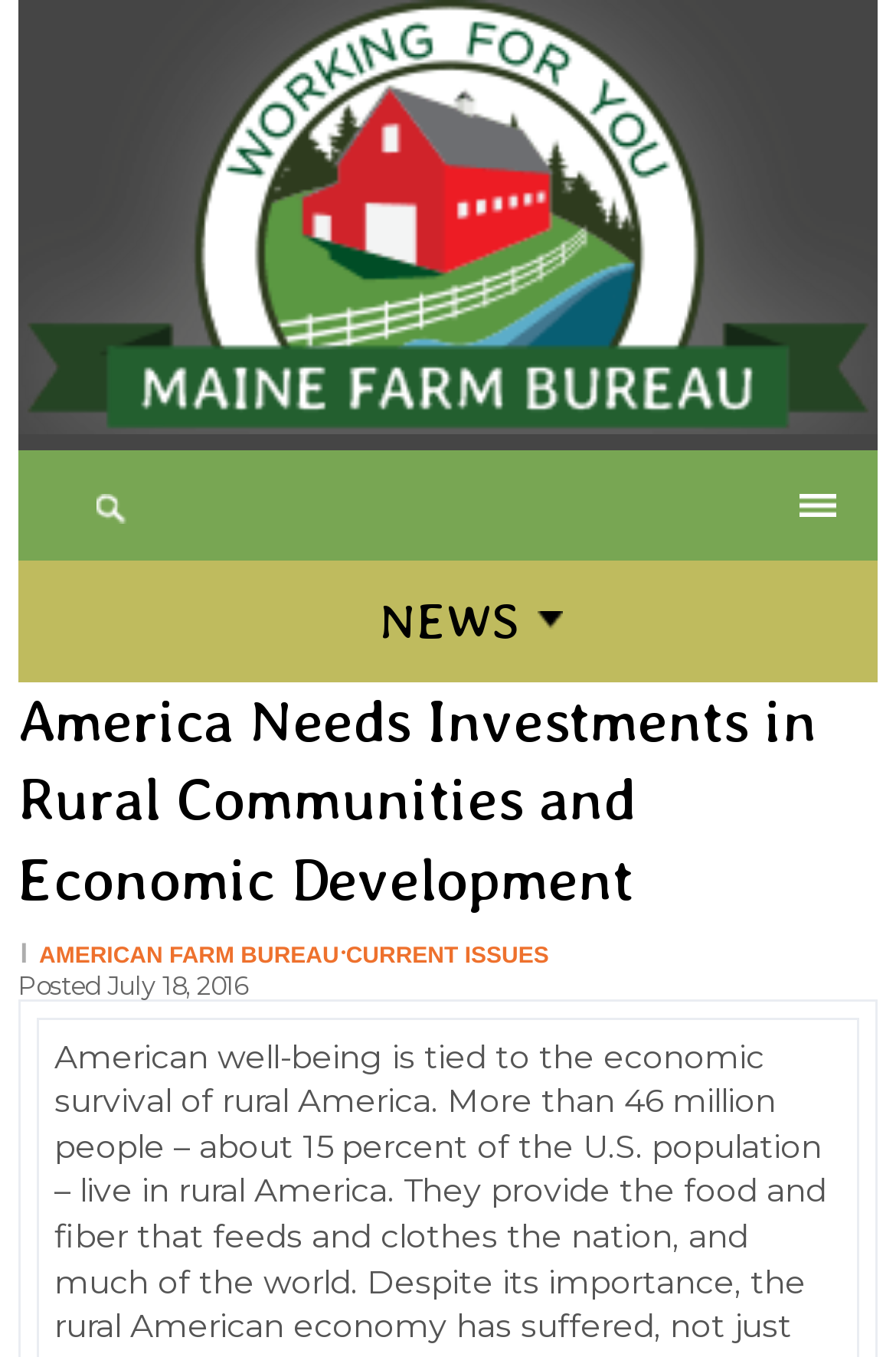Locate the primary headline on the webpage and provide its text.

America Needs Investments in Rural Communities and Economic Development